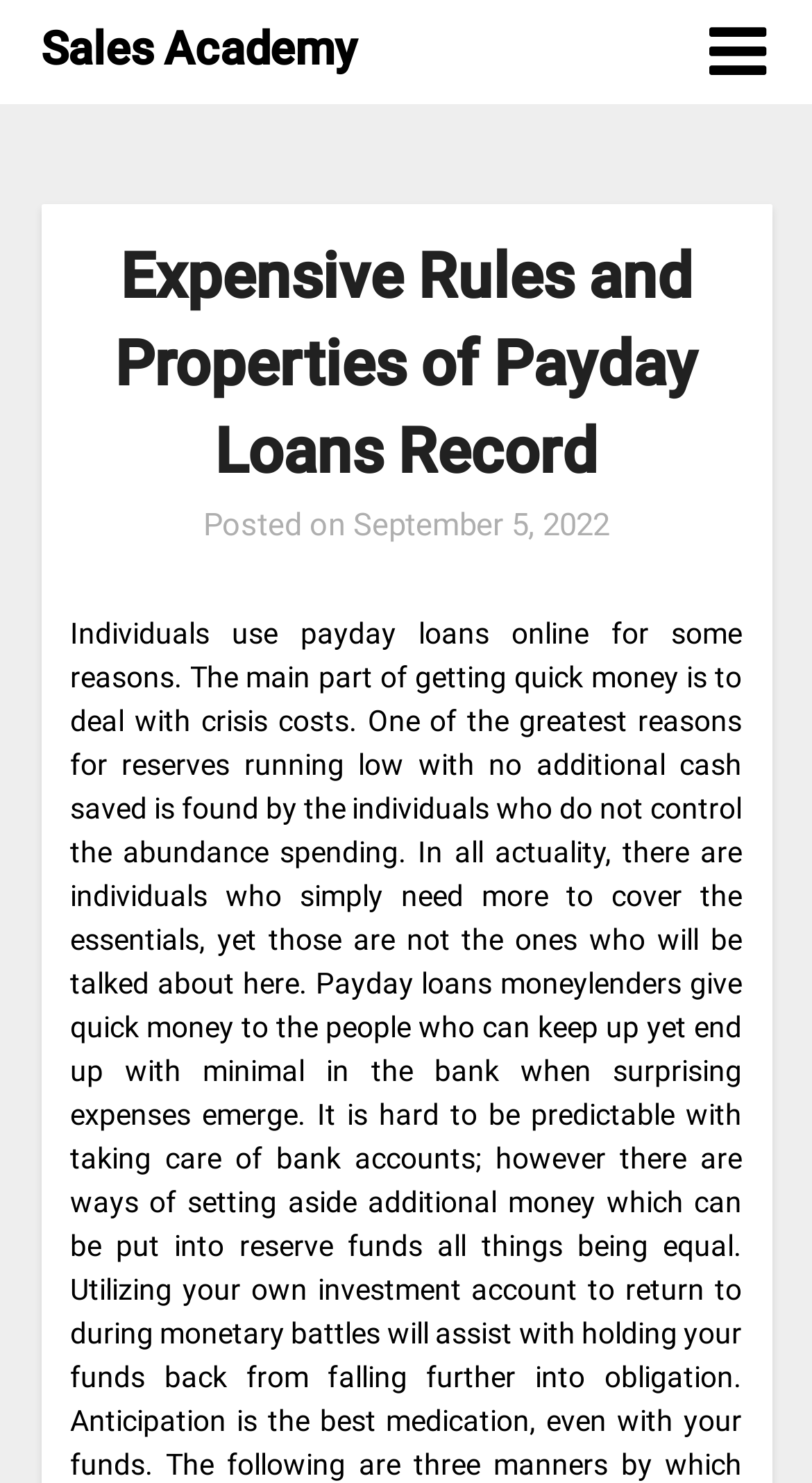Review the image closely and give a comprehensive answer to the question: What is the date of the post?

I found the date of the post by looking at the link element with the text 'September 5, 2022' which is located below the heading 'Expensive Rules and Properties of Payday Loans Record'.